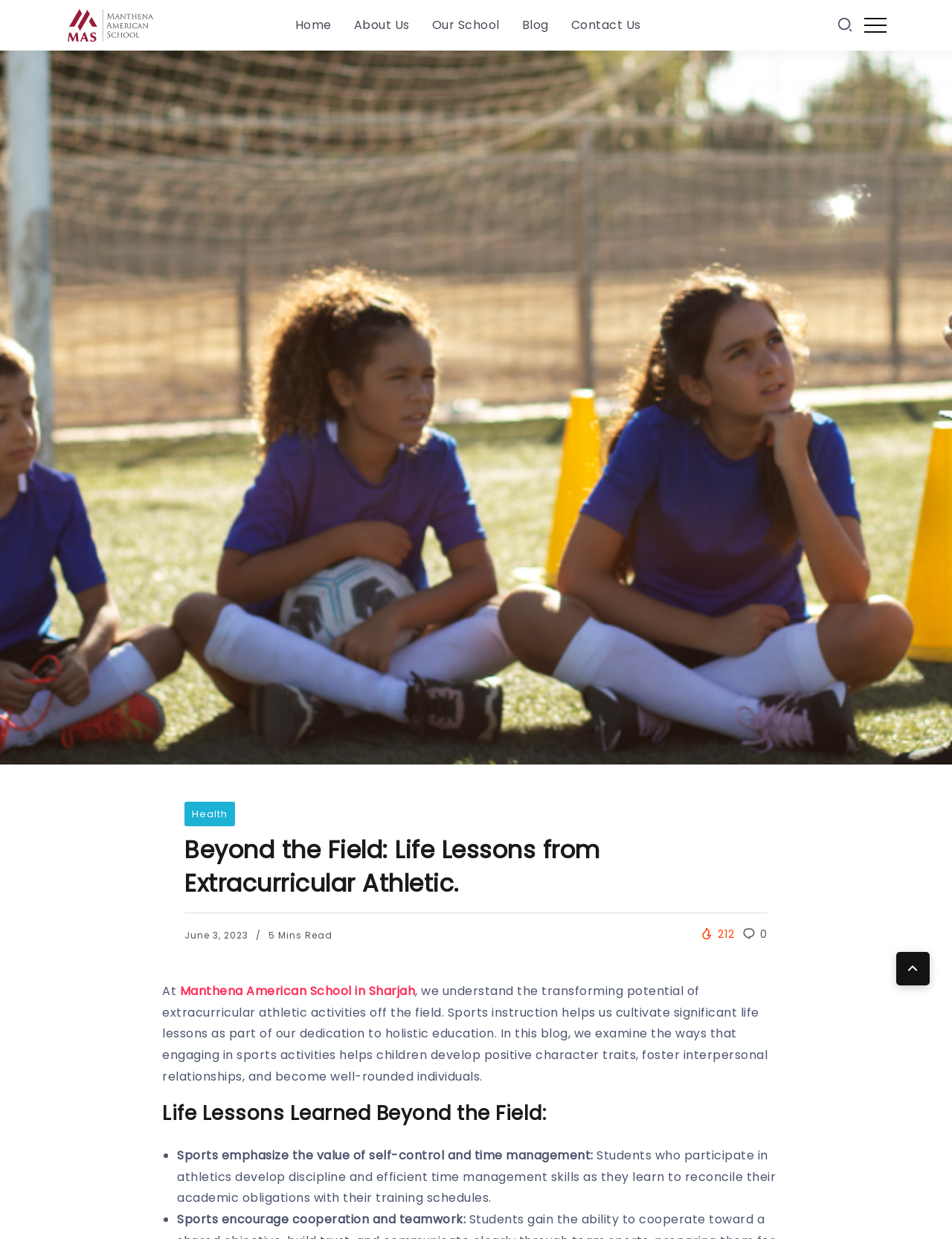What is the main heading of this webpage? Please extract and provide it.

Beyond the Field: Life Lessons from Extracurricular Athletic.